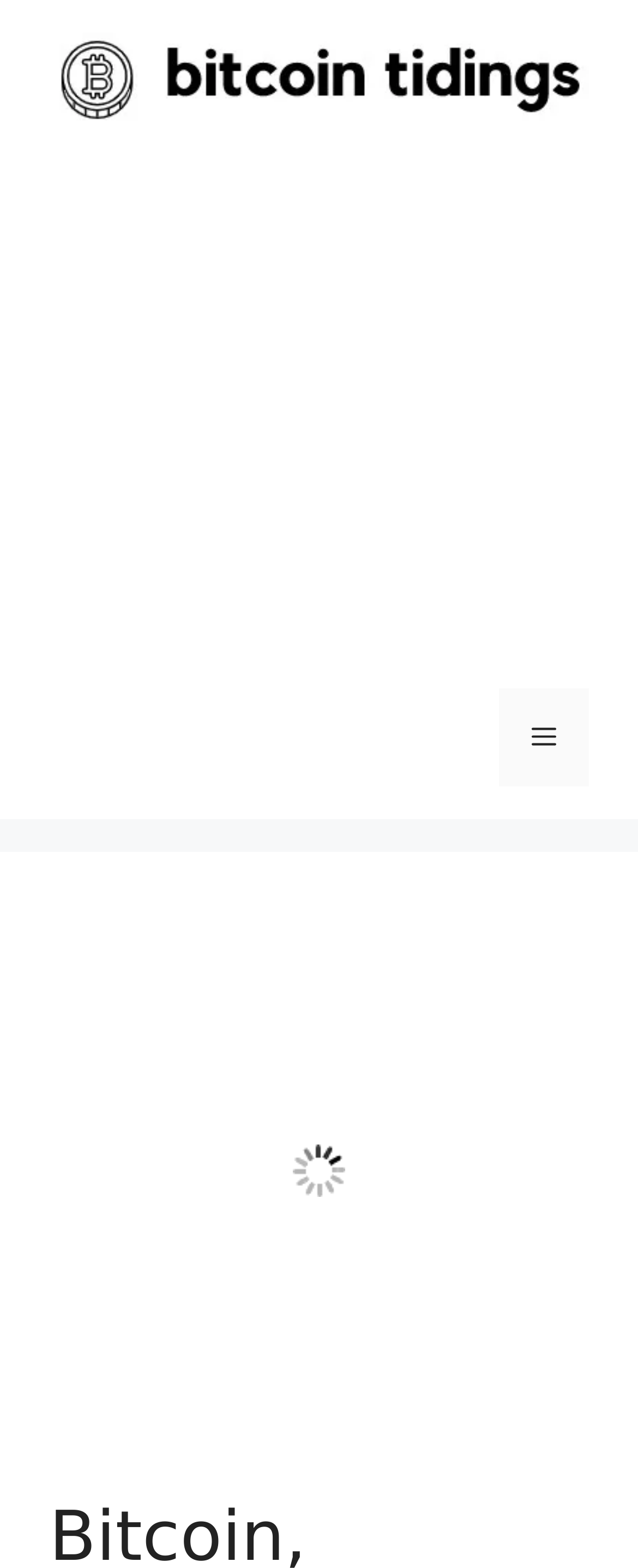Examine the screenshot and answer the question in as much detail as possible: What is the logo of the website?

The logo of the website is located at the top left corner of the webpage, and it is an image with the text 'bitcoin-tidings.com' written on it.